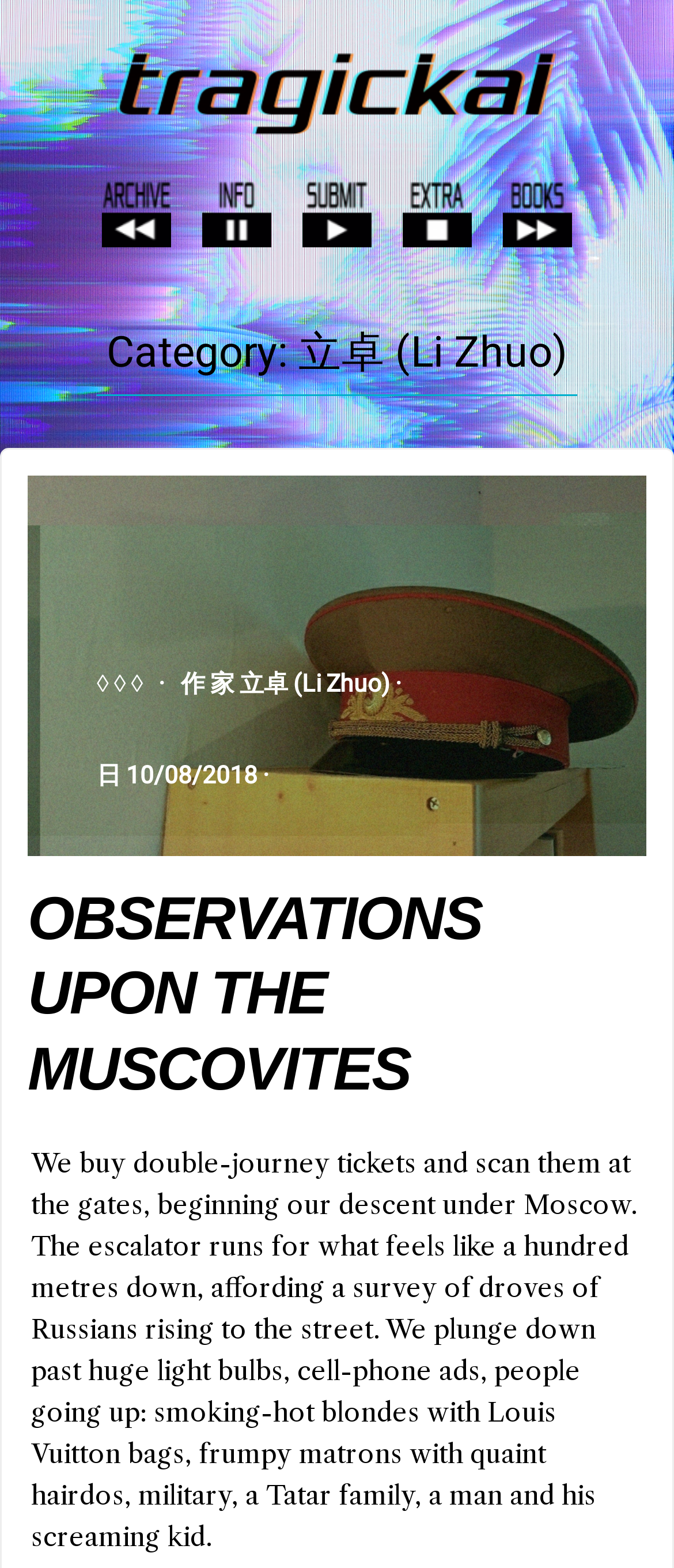What is the title of the article?
Observe the image and answer the question with a one-word or short phrase response.

OBSERVATIONS UPON THE MUSCOVITES